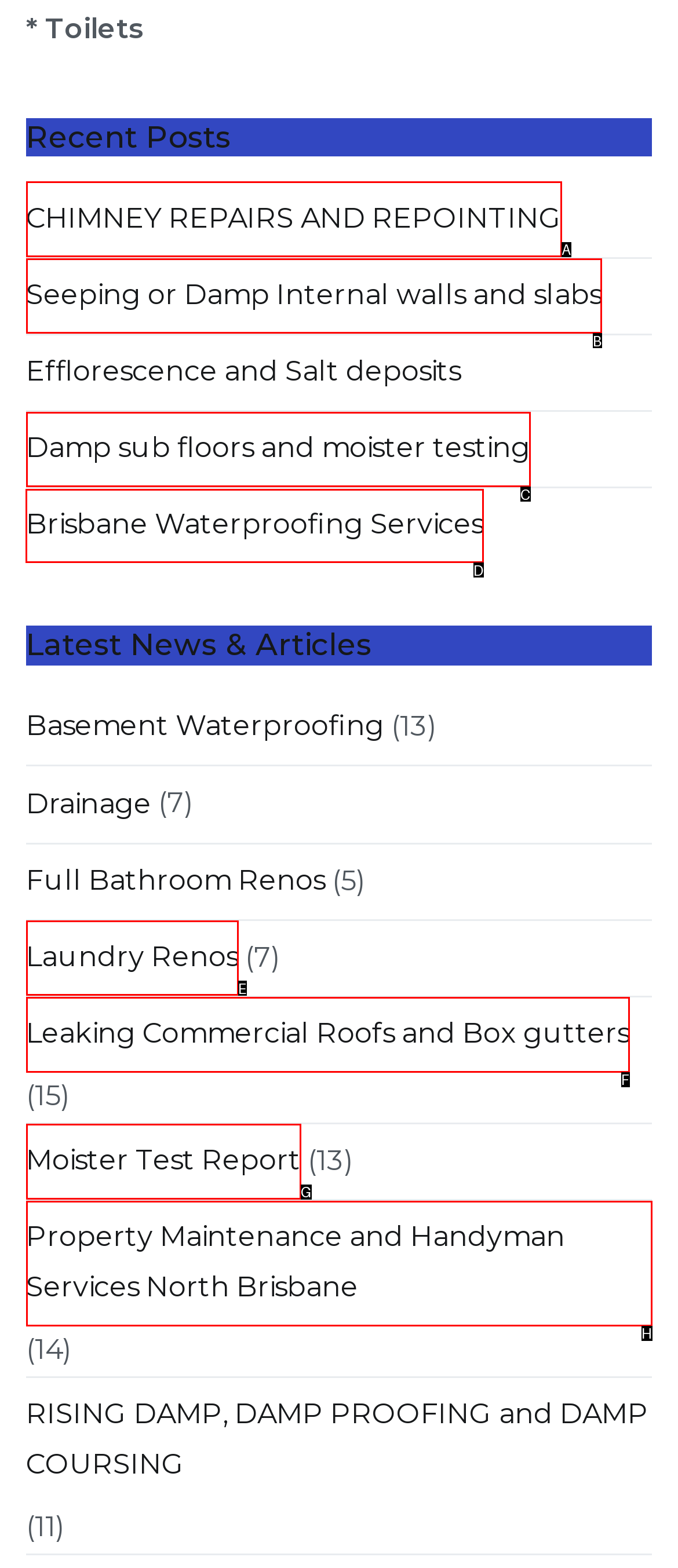Provide the letter of the HTML element that you need to click on to perform the task: View 'Brisbane Waterproofing Services'.
Answer with the letter corresponding to the correct option.

D